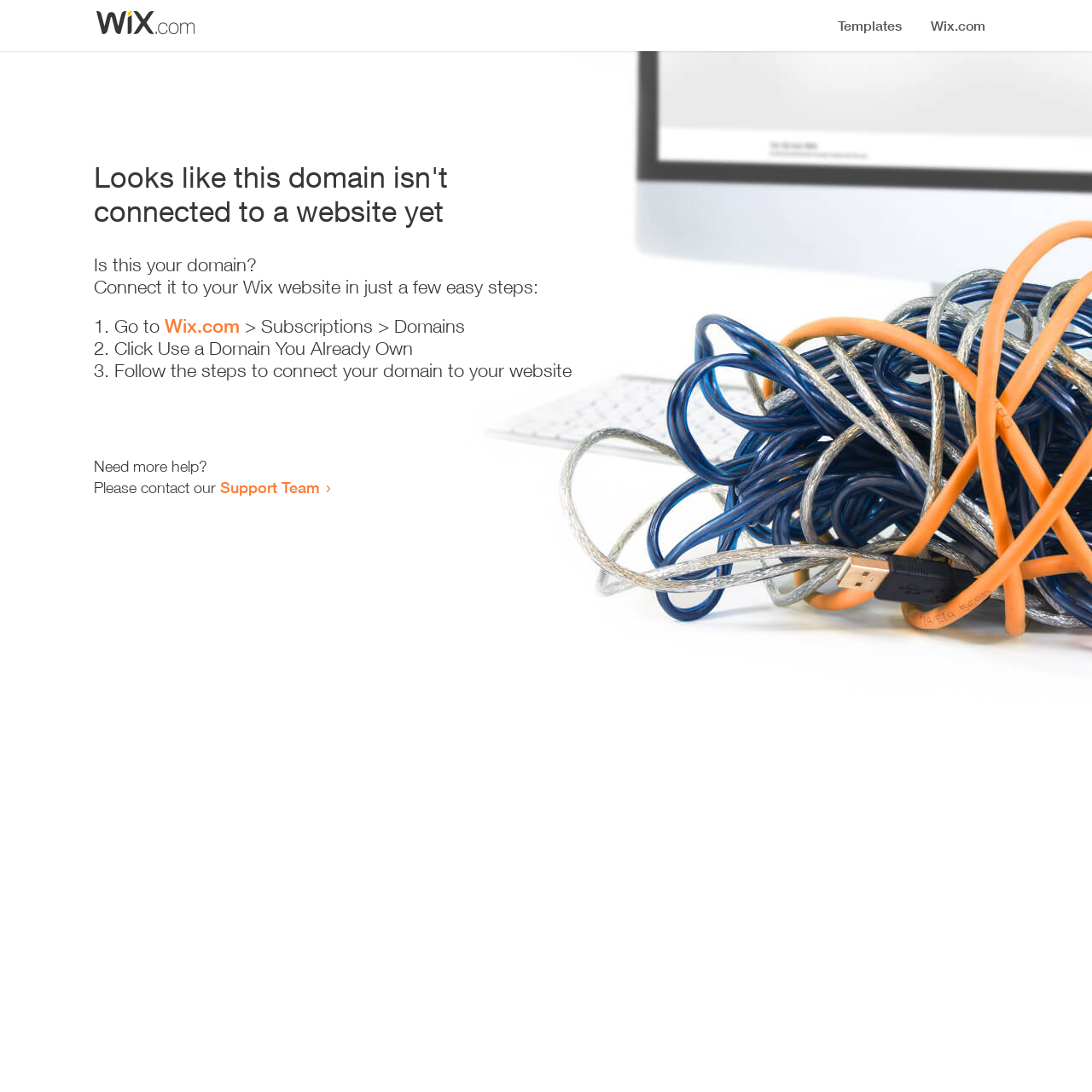Give a short answer using one word or phrase for the question:
Where can I go to start connecting my domain?

Wix.com